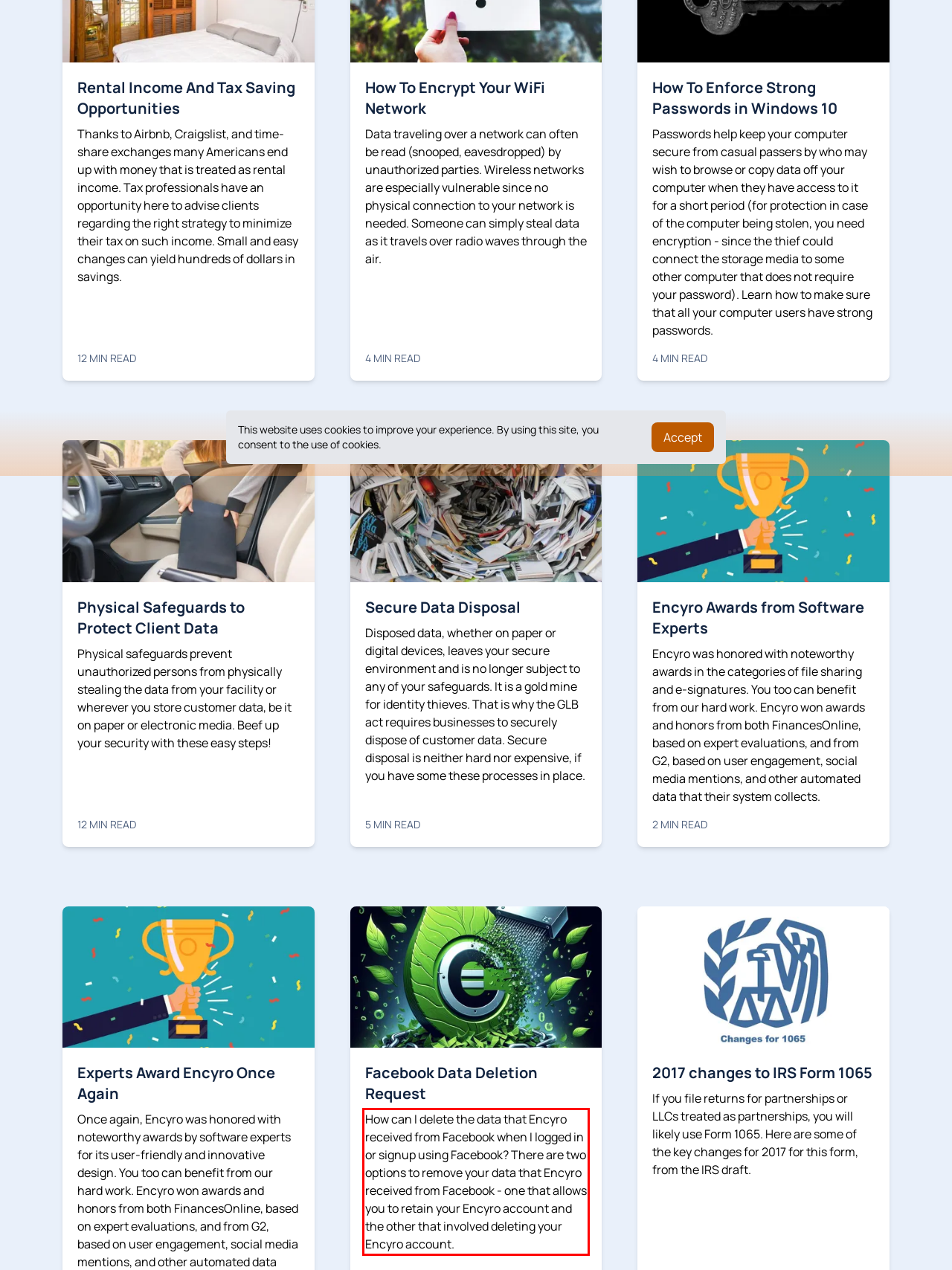Analyze the screenshot of the webpage and extract the text from the UI element that is inside the red bounding box.

How can I delete the data that Encyro received from Facebook when I logged in or signup using Facebook? There are two options to remove your data that Encyro received from Facebook - one that allows you to retain your Encyro account and the other that involved deleting your Encyro account.